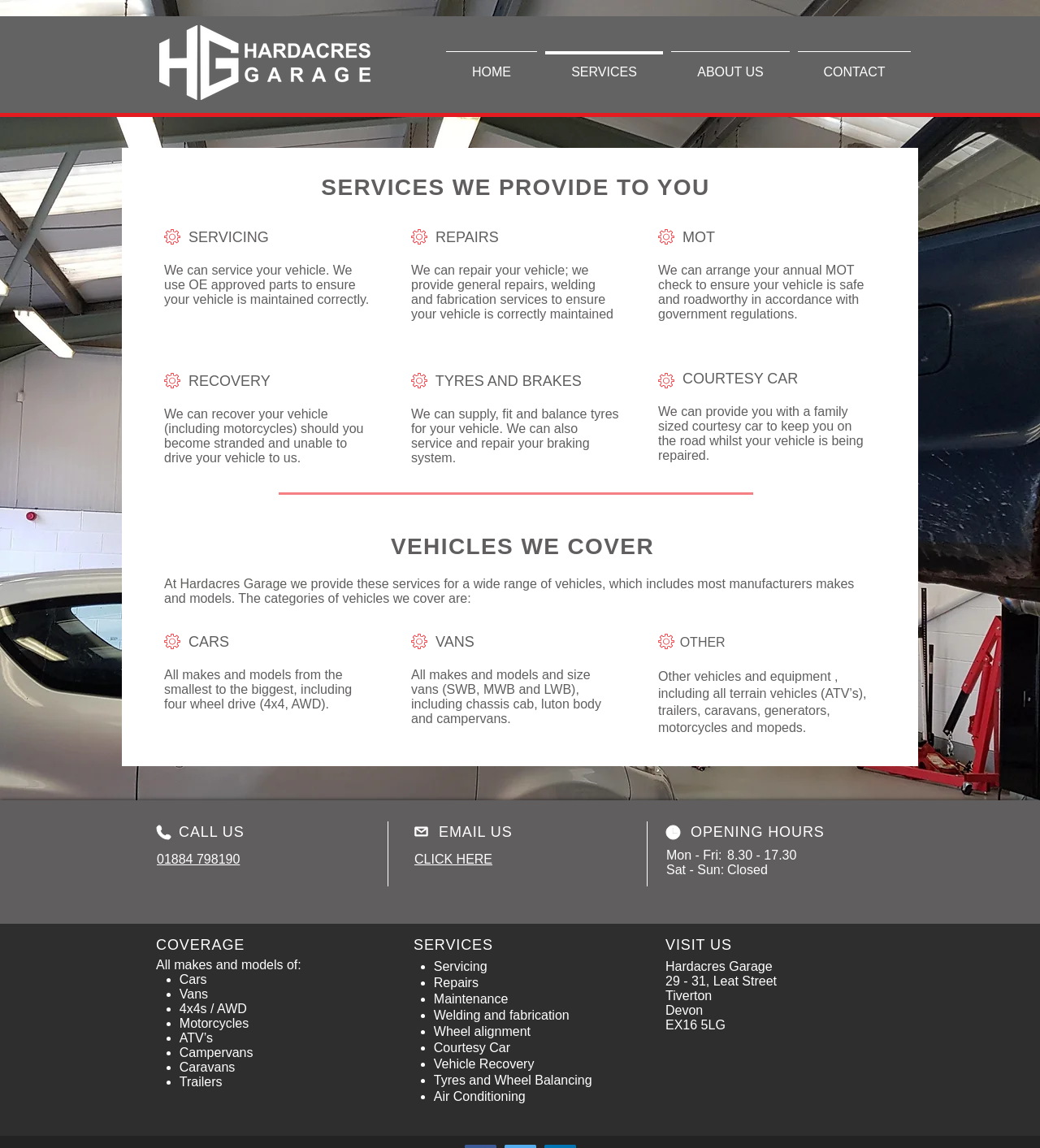What is the purpose of the courtesy car service?
Answer the question with just one word or phrase using the image.

To keep you on the road while your vehicle is being repaired